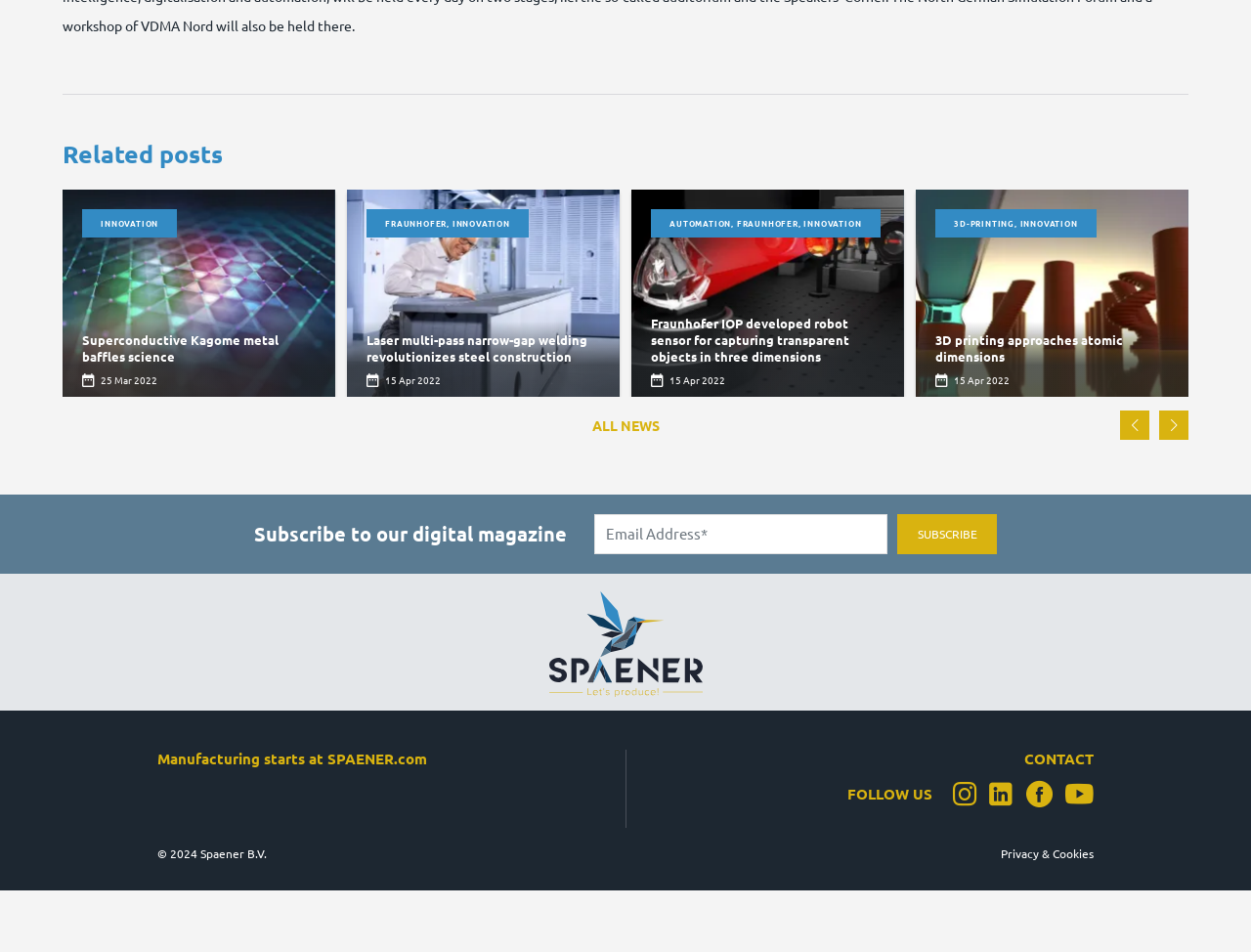Respond to the question with just a single word or phrase: 
What is the purpose of the textbox?

Enter email address